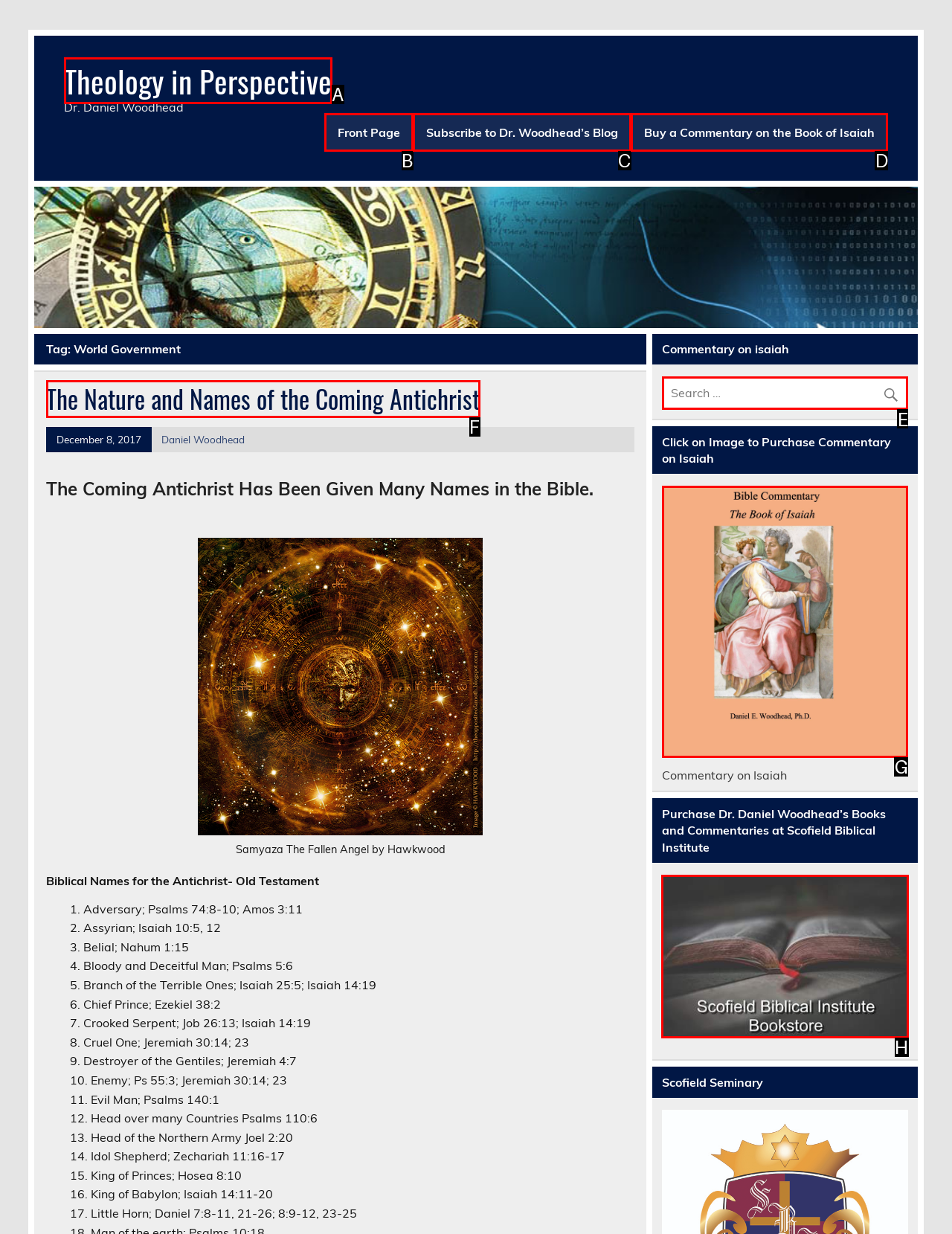Tell me which letter corresponds to the UI element that will allow you to View Dr. Daniel Woodhead’s books and commentaries at Scofield Biblical Institute. Answer with the letter directly.

H